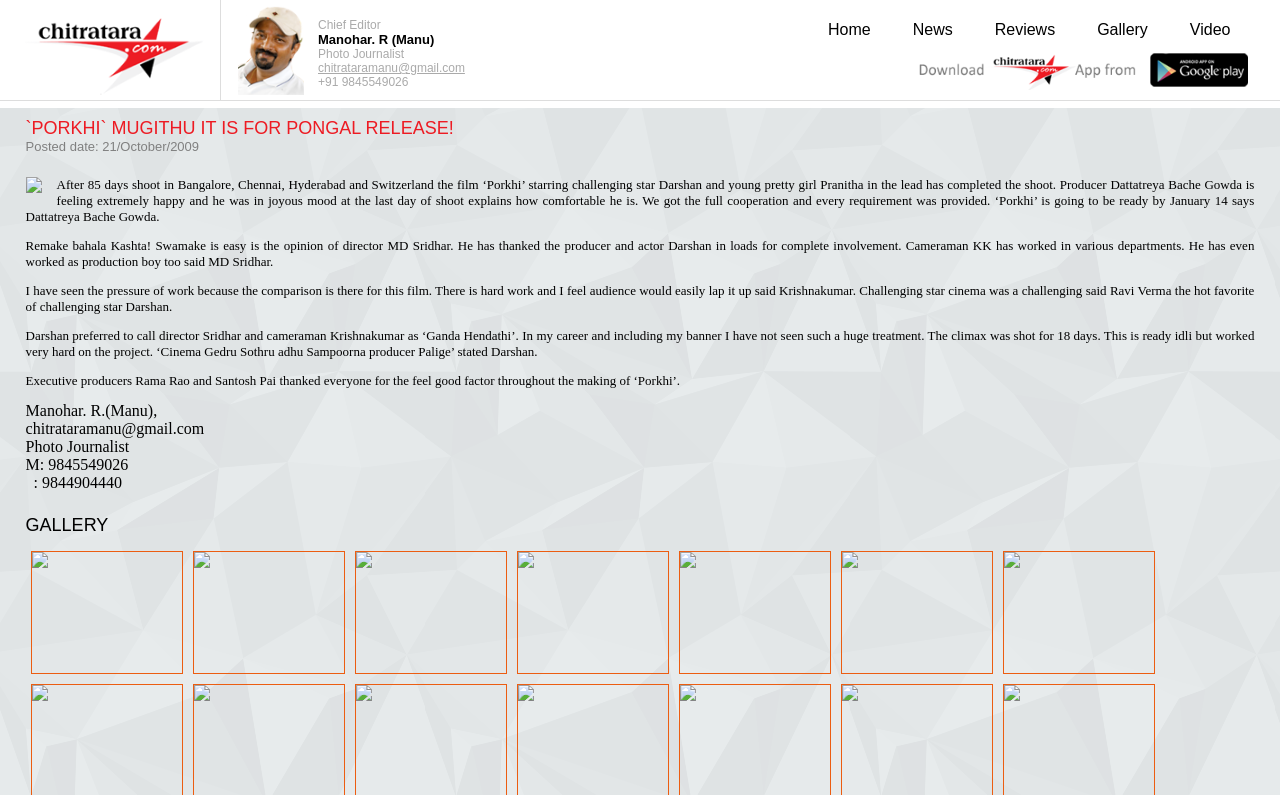Who is the chief editor of Chitratara.com?
Can you give a detailed and elaborate answer to the question?

The answer can be found in the table layout with the header 'Chief Editor' and the value 'Manohar. R (Manu)'.